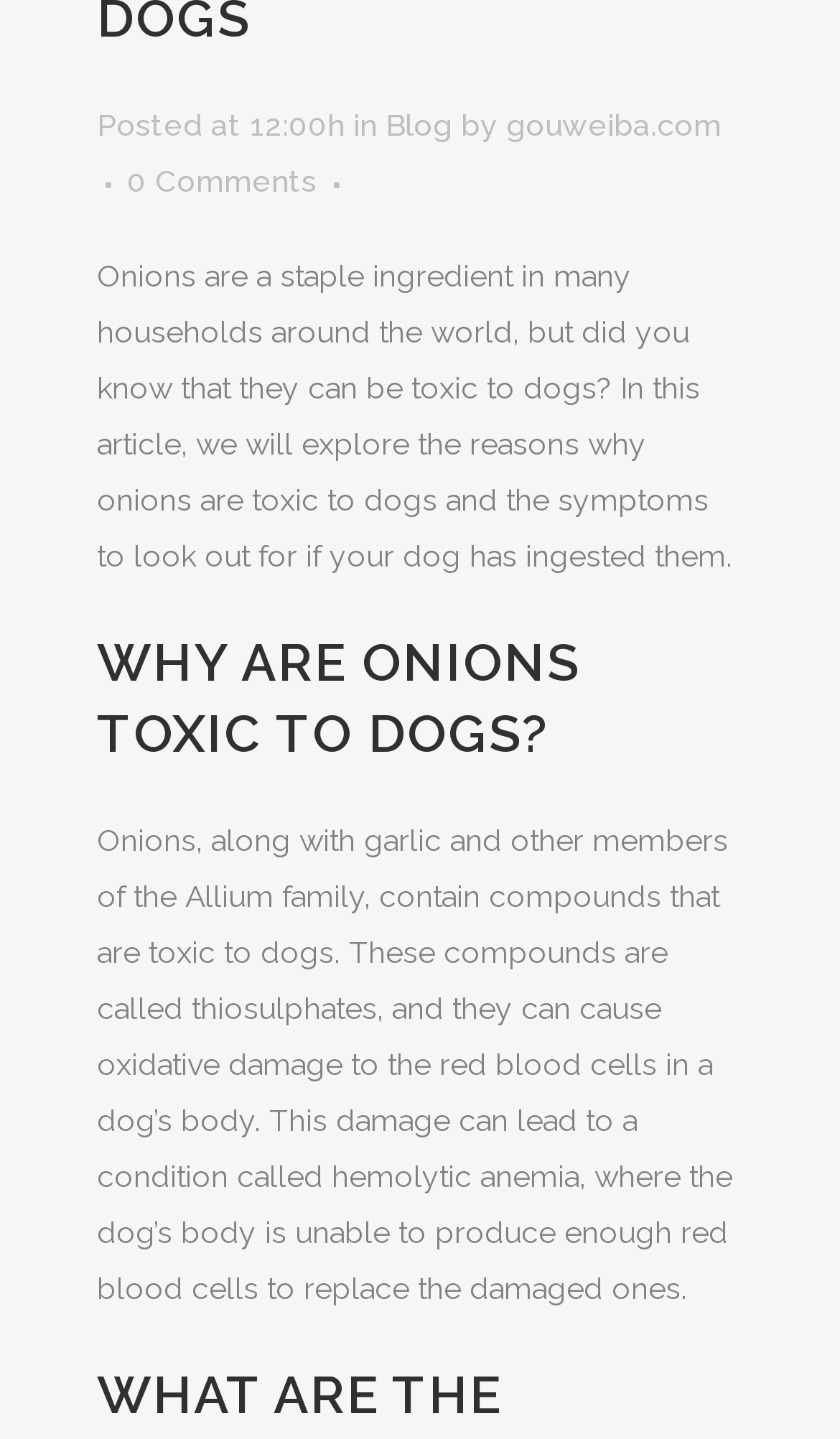Identify the bounding box for the element characterized by the following description: "Blog".

[0.459, 0.075, 0.538, 0.099]